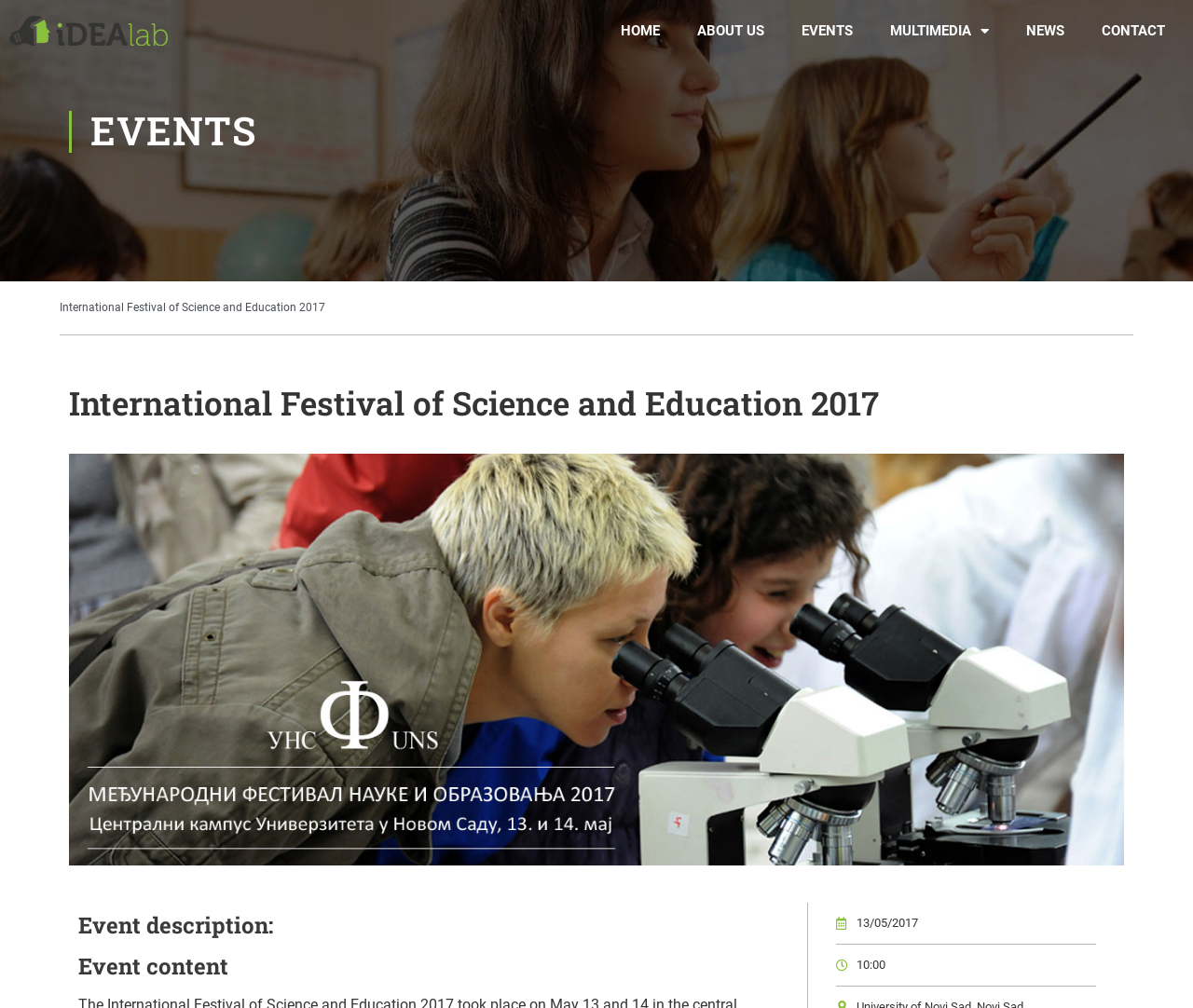Offer a meticulous description of the webpage's structure and content.

The webpage is about the International Festival of Science and Education 2017, which took place on May 13 and 14 in the central campus of the University of Novi Sad. 

At the top left corner, there is an iDEAlab logo, which is a link. On the top center, there are five links: HOME, ABOUT US, EVENTS, a dropdown menu, and NEWS, followed by CONTACT at the top right corner. 

Below the top navigation bar, there is a large heading that spans almost the entire width of the page, stating the festival's name. Below this heading, there is a large image that takes up most of the page's width. 

On the left side, there are two static text elements, one stating "EVENTS" and another stating the festival's name. On the right side, there are two headings, "Event description:" and "Event content", stacked on top of each other. 

At the bottom right corner, there are two static text elements, one showing the date "13/05/2017" and another showing the time "10:00".